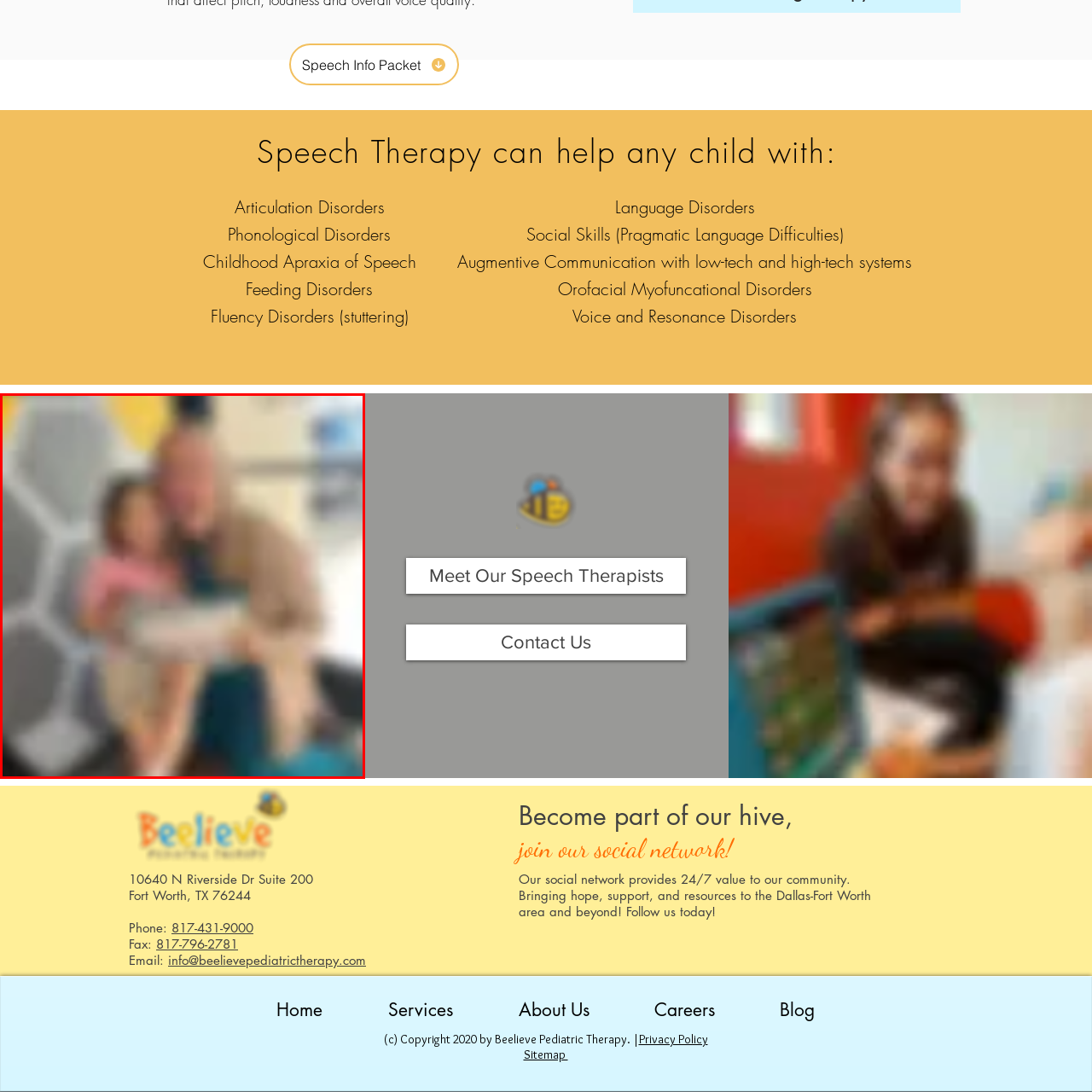Offer a comprehensive description of the image enclosed by the red box.

The image captures a joyful moment between a caregiver and a child, both smiling brightly as they share a connection. The adult, dressed in a light brown cardigan, is holding a tray that appears to contain a few items, suggesting a playful or therapeutic activity. The child, dressed in a pink shirt, is nestled closely to the adult, reflecting a sense of comfort and trust. In the background, a colorful wall featuring hexagonal patterns can be seen, adding an inviting and vibrant atmosphere typical of a pediatric therapy setting. This warm interaction highlights the supportive environment fostered at Beelieve Pediatric Therapy, where such moments contribute to children's developmental progress.